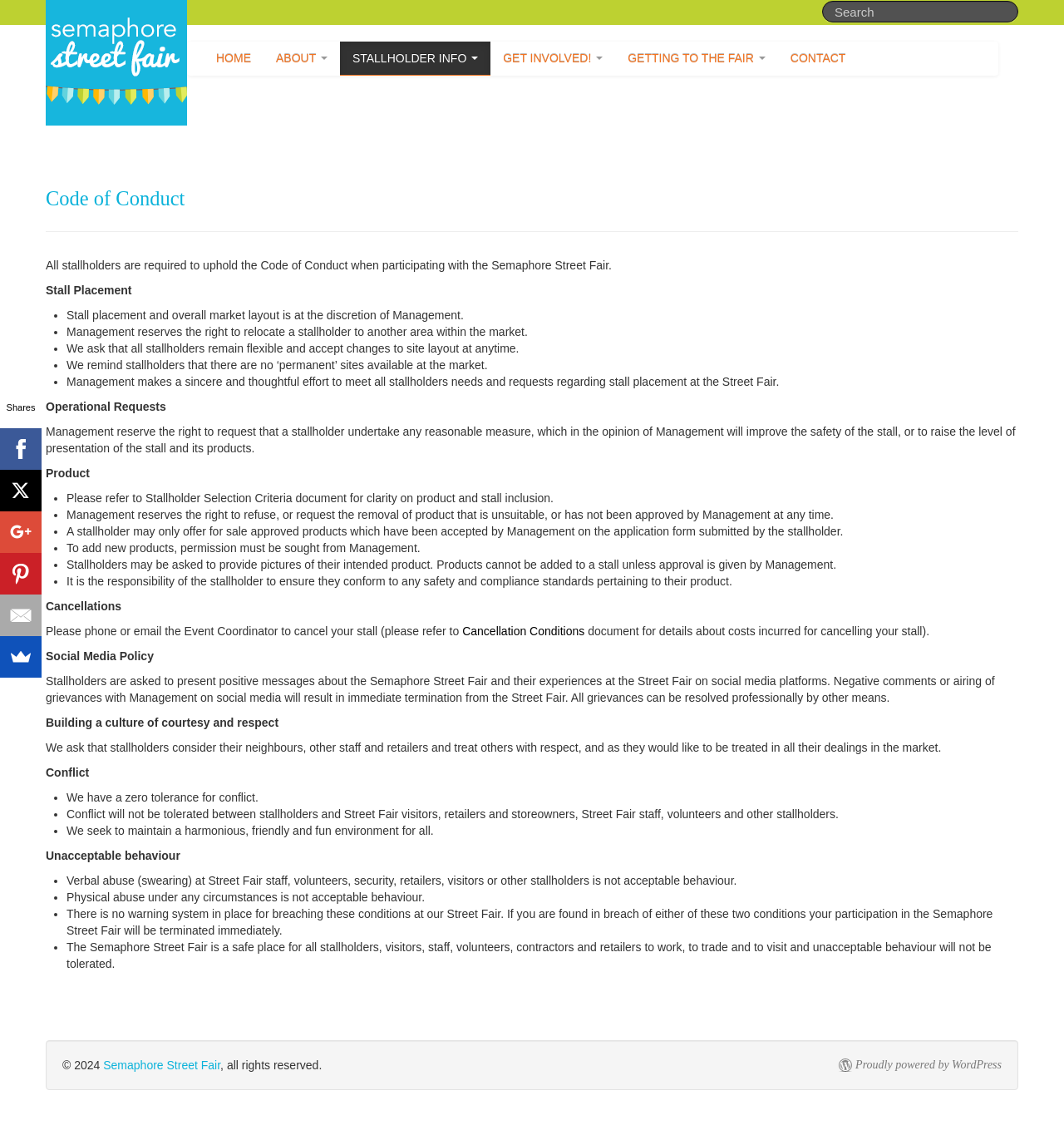What is the name of the street fair?
Please answer the question with a detailed and comprehensive explanation.

The name of the street fair can be found in the heading 'Semaphore Street Fair' at the top of the webpage, which is also a link.